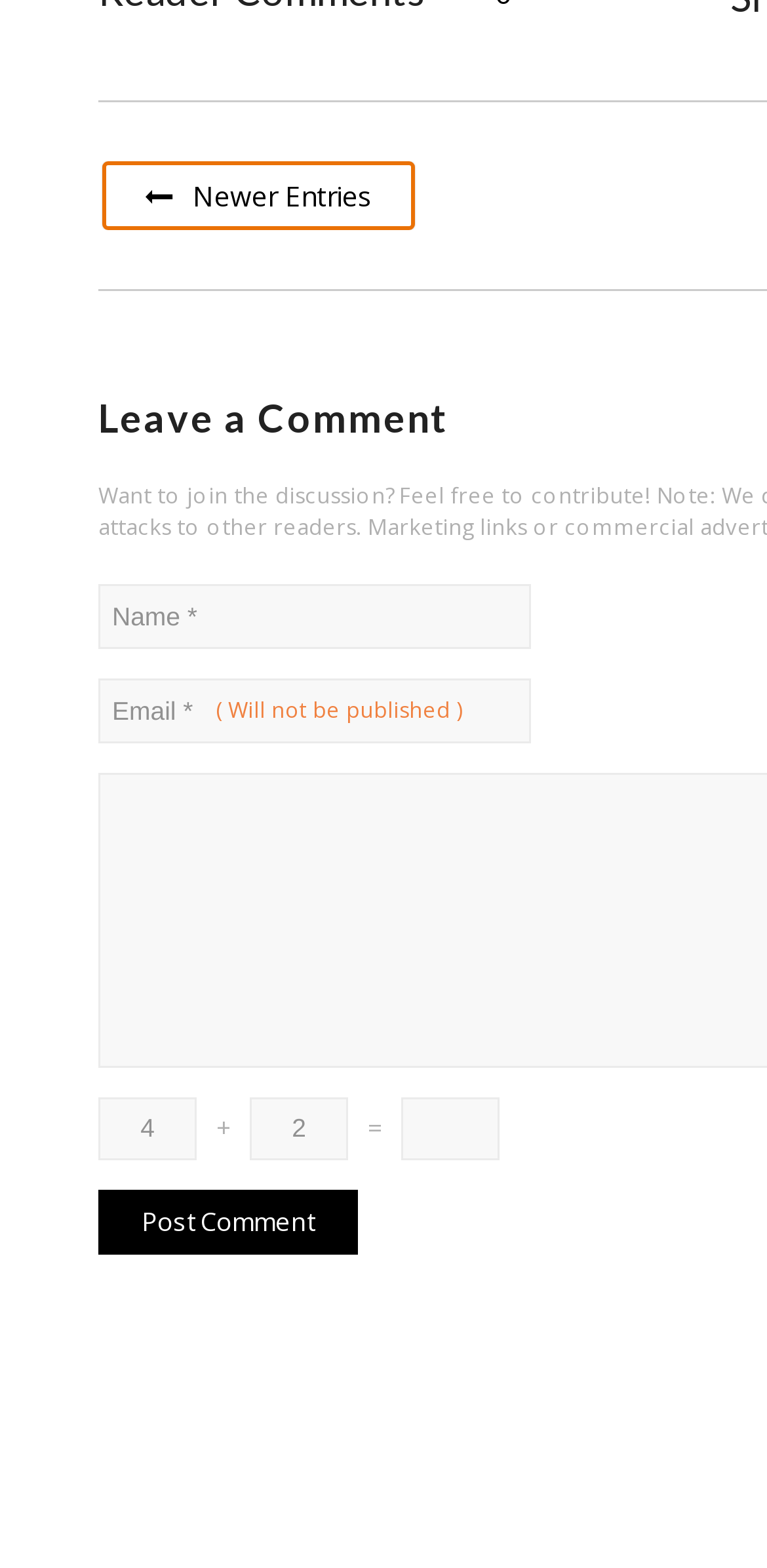Please determine the bounding box coordinates of the element's region to click for the following instruction: "Click the '+' button".

[0.282, 0.707, 0.3, 0.73]